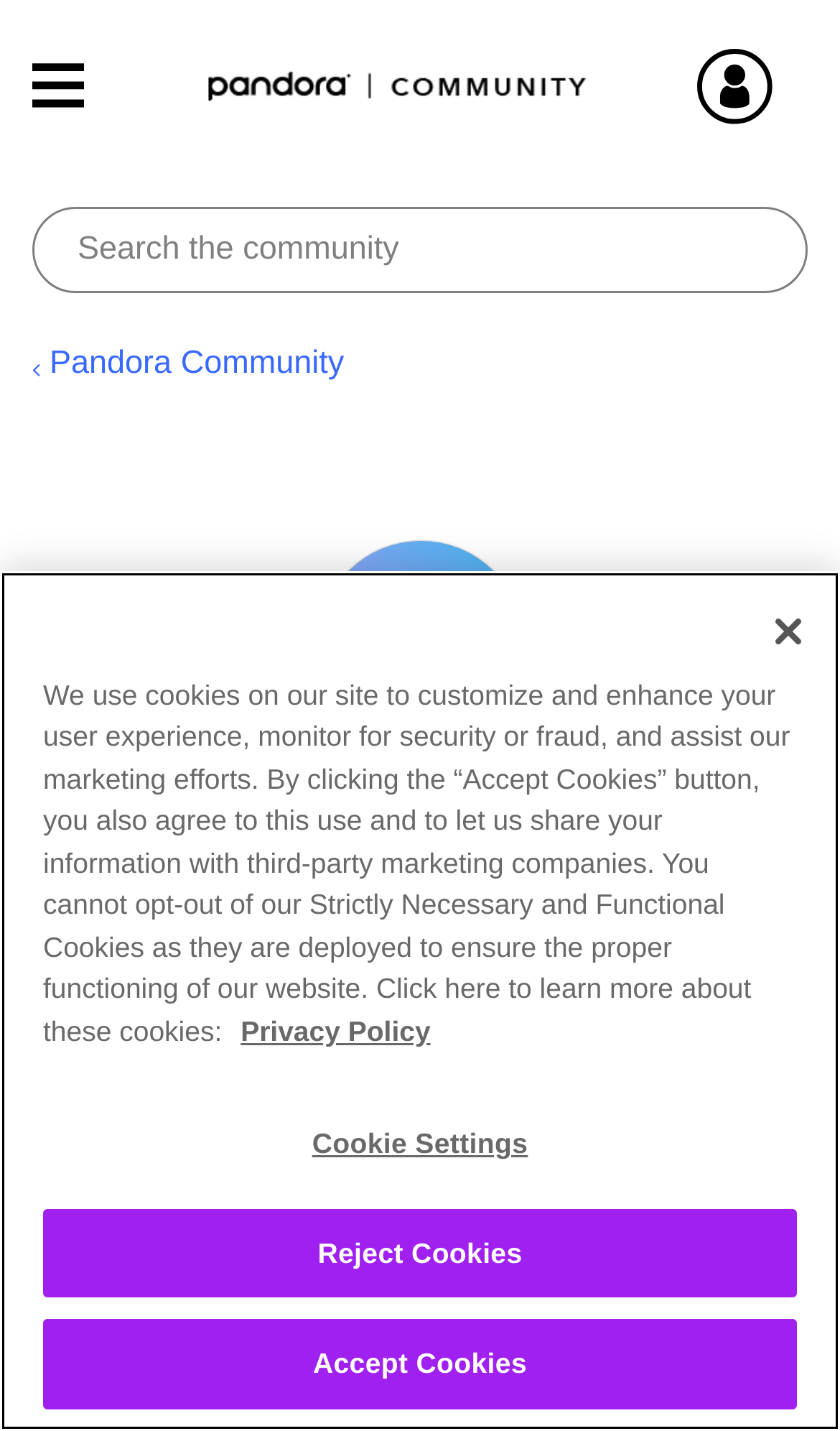Determine the bounding box coordinates for the area you should click to complete the following instruction: "View user contributions".

[0.038, 0.807, 0.658, 0.882]